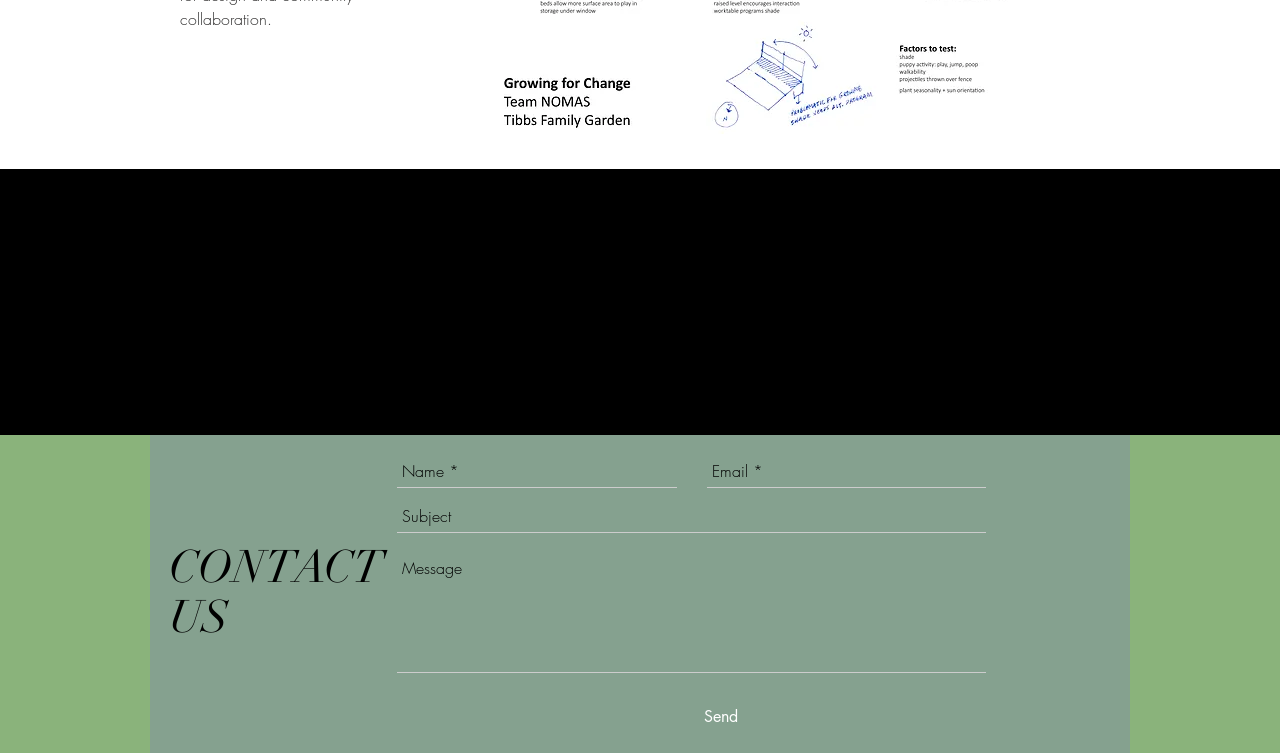Find and specify the bounding box coordinates that correspond to the clickable region for the instruction: "Visit Facebook".

[0.851, 0.934, 0.866, 0.96]